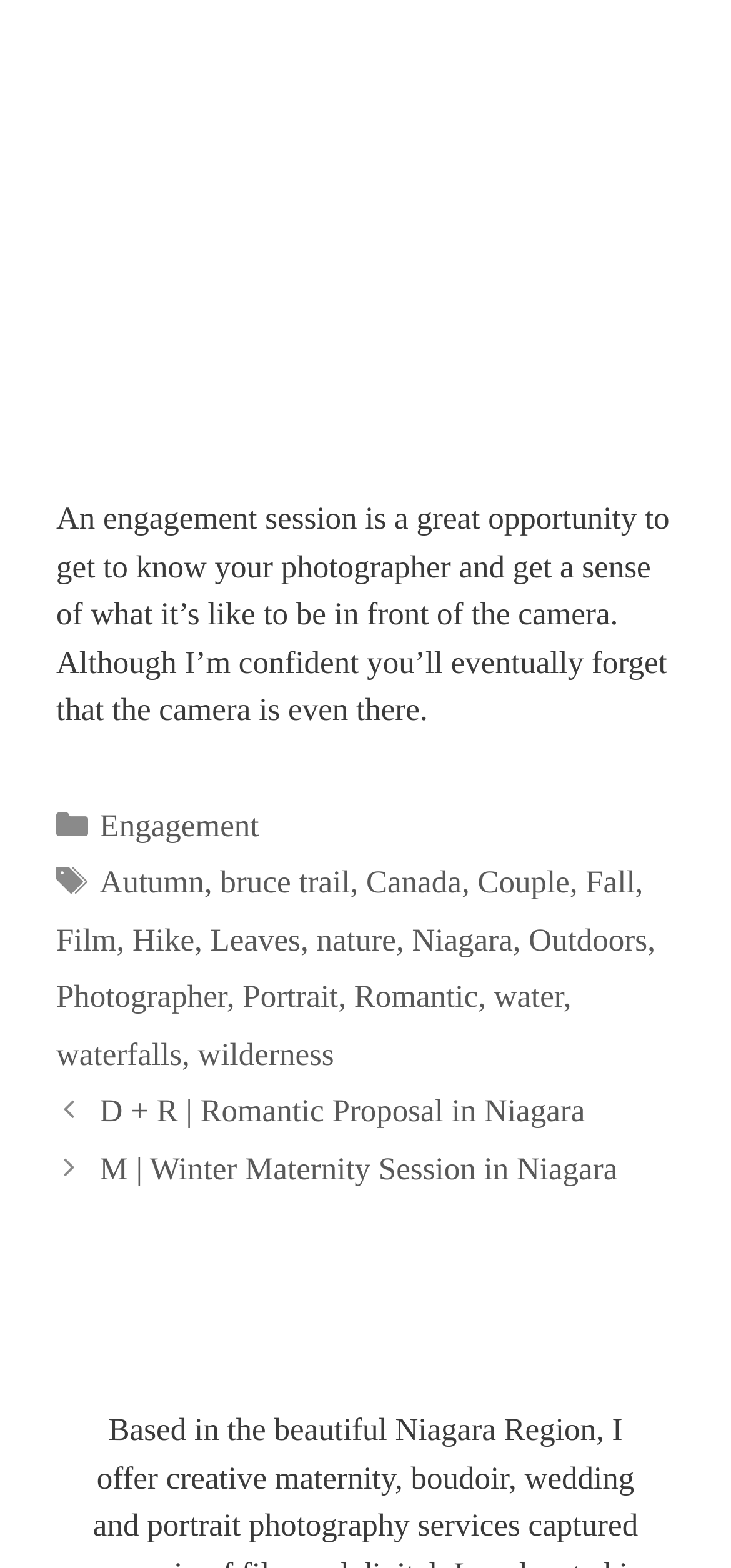How many posts are listed in the navigation section?
Could you give a comprehensive explanation in response to this question?

The navigation section contains links to posts, and by counting the number of link elements, we can determine that there are 2 posts listed.